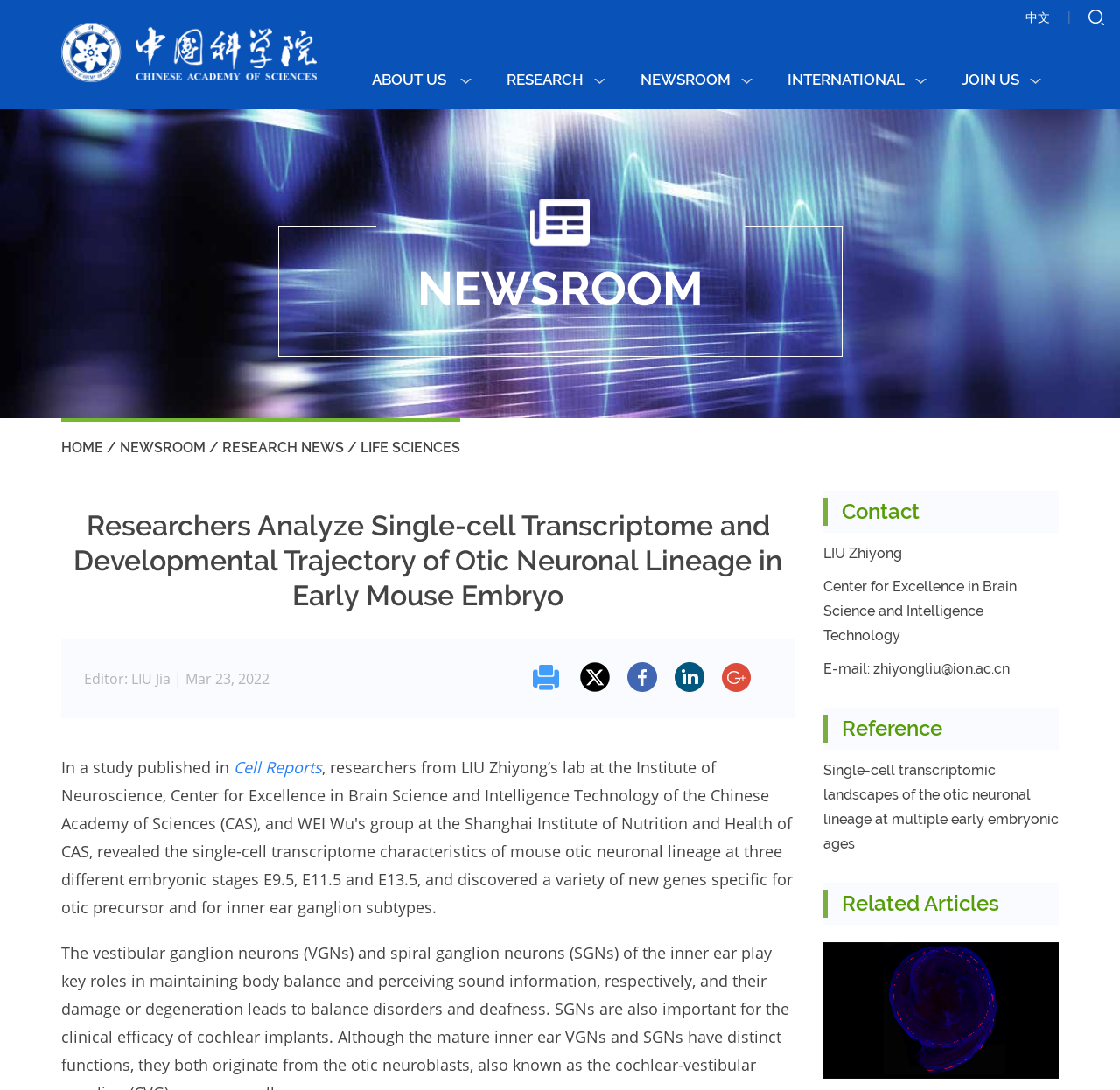Write an elaborate caption that captures the essence of the webpage.

The webpage is about a research article titled "Researchers Analyze Single-cell Transcriptome and Developmental Trajectory of Otic Neuronal Lineage in Early Mouse Embryo" from the Chinese Academy of Sciences. 

At the top, there is a navigation menu with links to "中文" (Chinese), "ABOUT US", "RESEARCH", "NEWSROOM", "INTERNATIONAL", and "JOIN US". 

Below the navigation menu, there is a large image, and to its right, there are five links: "HOME", "NEWSROOM", "RESEARCH NEWS", "LIFE SCIENCES", and a separator line. 

The main content of the webpage is a news article about the research, which includes a heading, a brief summary, and a detailed description of the research. The article is accompanied by several images and links to related articles and references. 

On the right side of the webpage, there is a sidebar with a heading "NEWSROOM" and a list of links to other news articles. 

At the bottom of the webpage, there is a section with contact information, including the name and email address of a person, and a link to the Center for Excellence in Brain Science and Intelligence Technology. There is also a section with references and related articles, including a link to a research paper and an image.